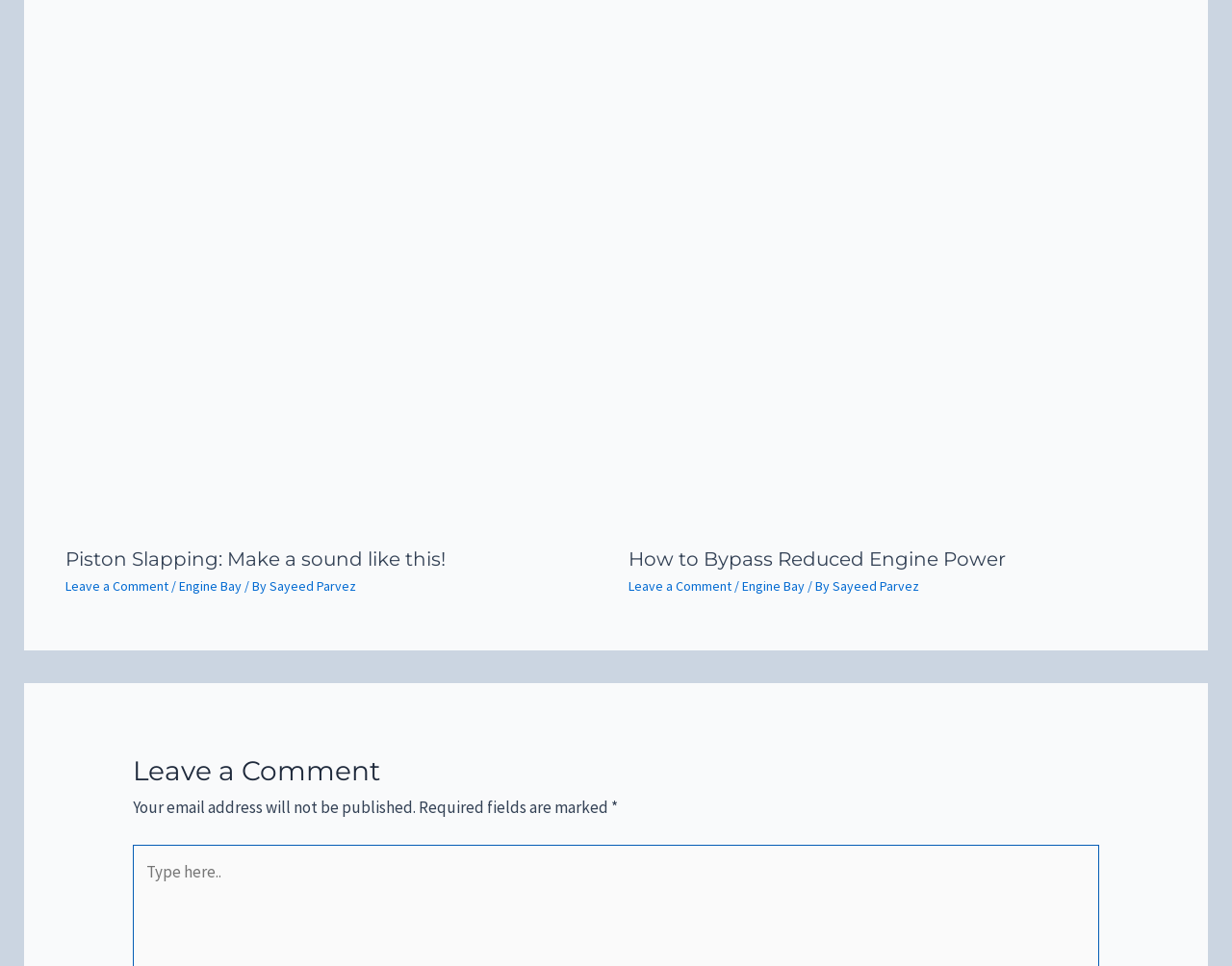How many articles are on this webpage?
Could you give a comprehensive explanation in response to this question?

I counted the number of headings on the webpage, and there are two headings: 'Piston Slapping: Make a sound like this!' and 'How to Bypass Reduced Engine Power'. Each heading represents an article, so there are two articles on this webpage.